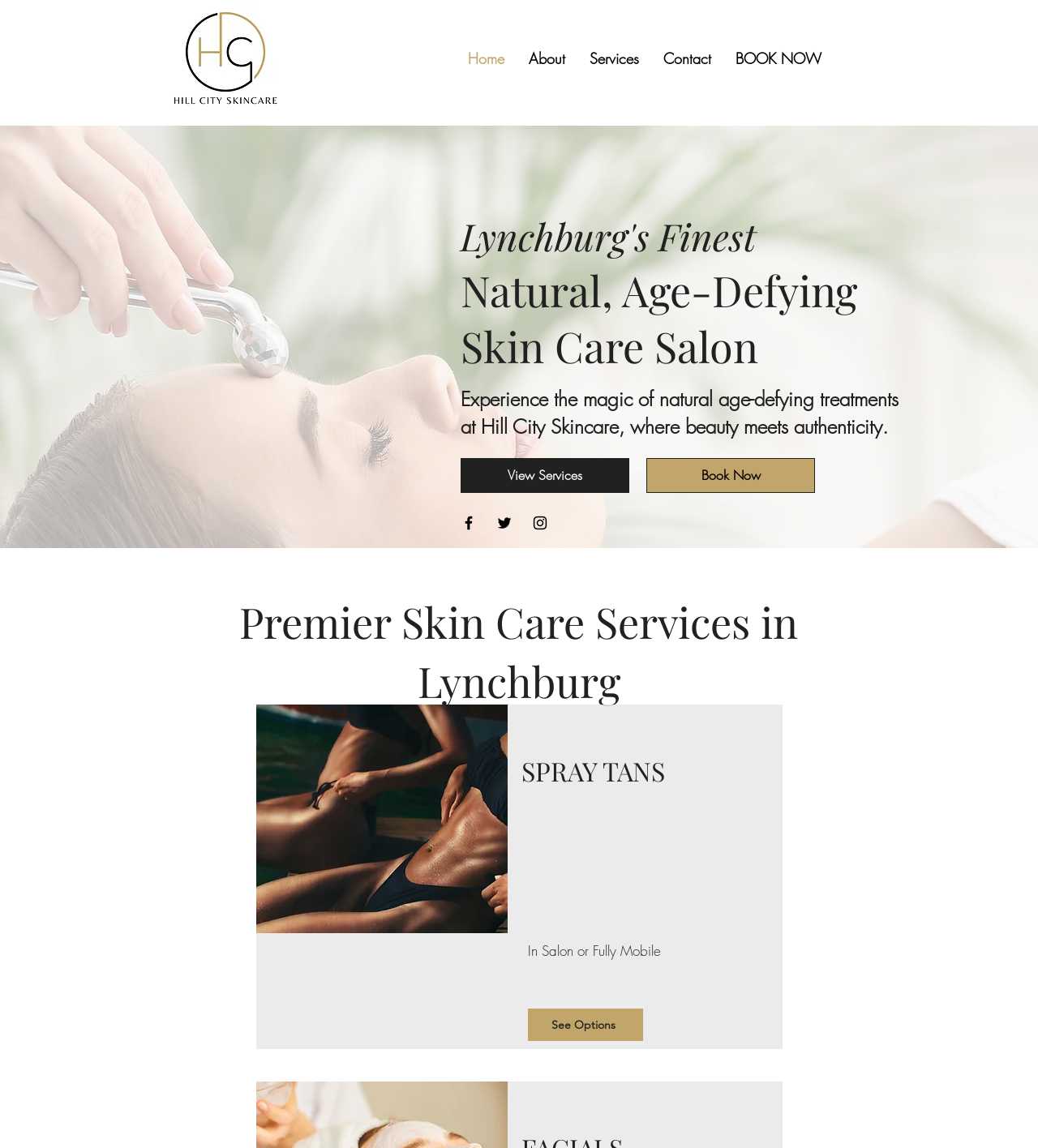Pinpoint the bounding box coordinates of the area that must be clicked to complete this instruction: "See spray tan options".

[0.508, 0.878, 0.619, 0.906]